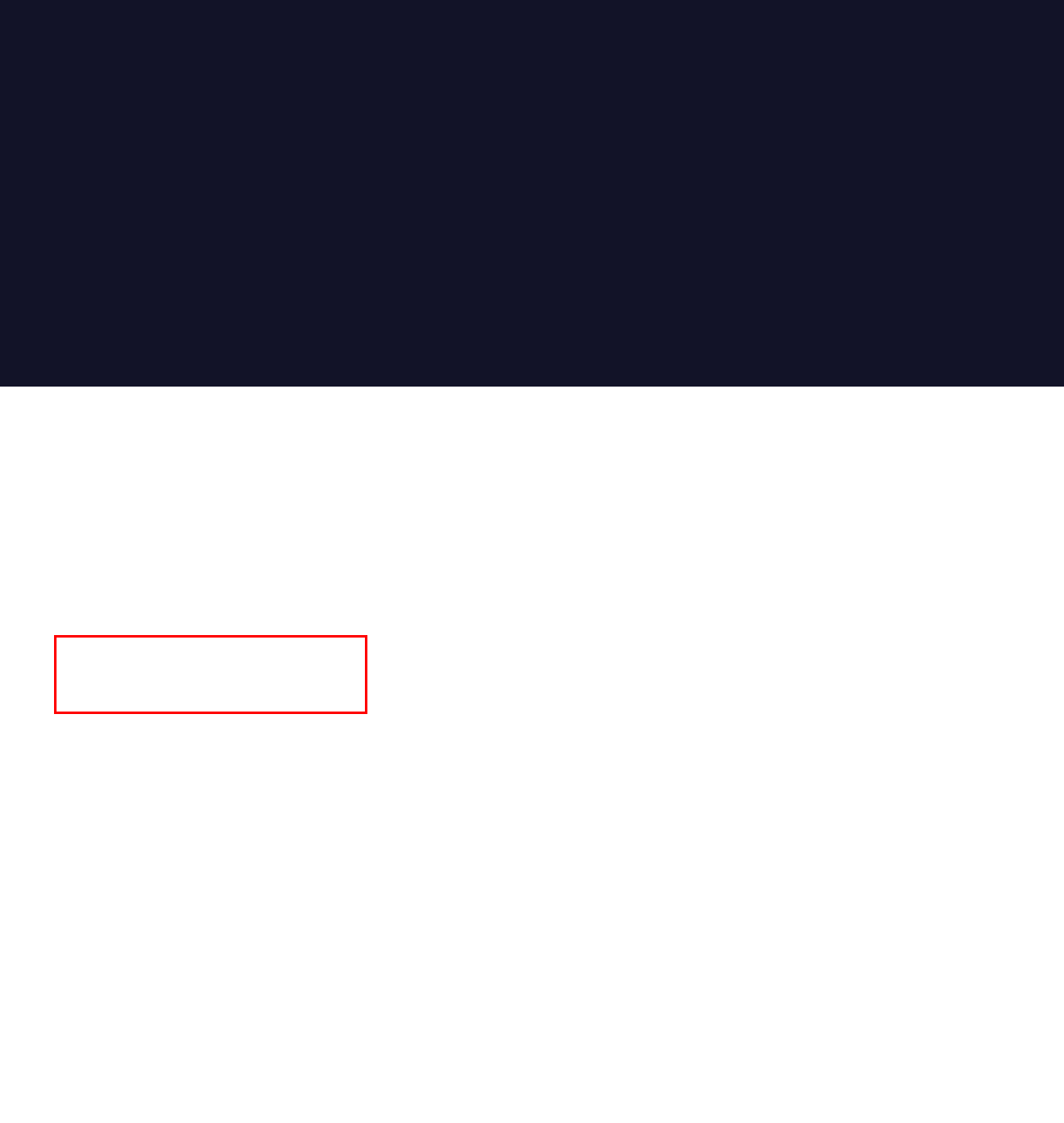Locate the red bounding box in the provided webpage screenshot and use OCR to determine the text content inside it.

Do you want to find out more about our customized pump solutions and service opportunities? Get in touch with our local sales representatives.